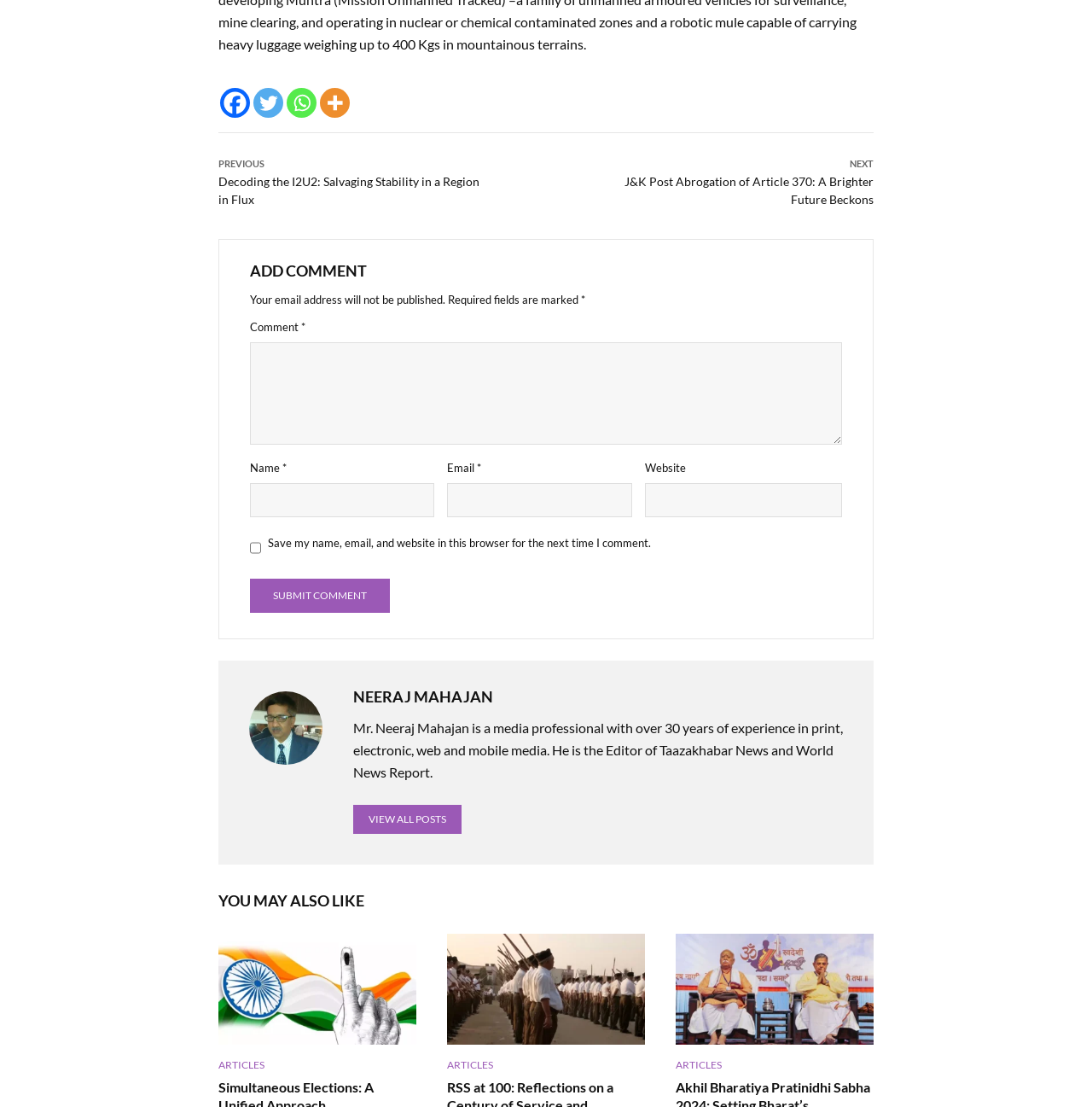Please reply to the following question using a single word or phrase: 
What is the label of the first textbox?

Comment